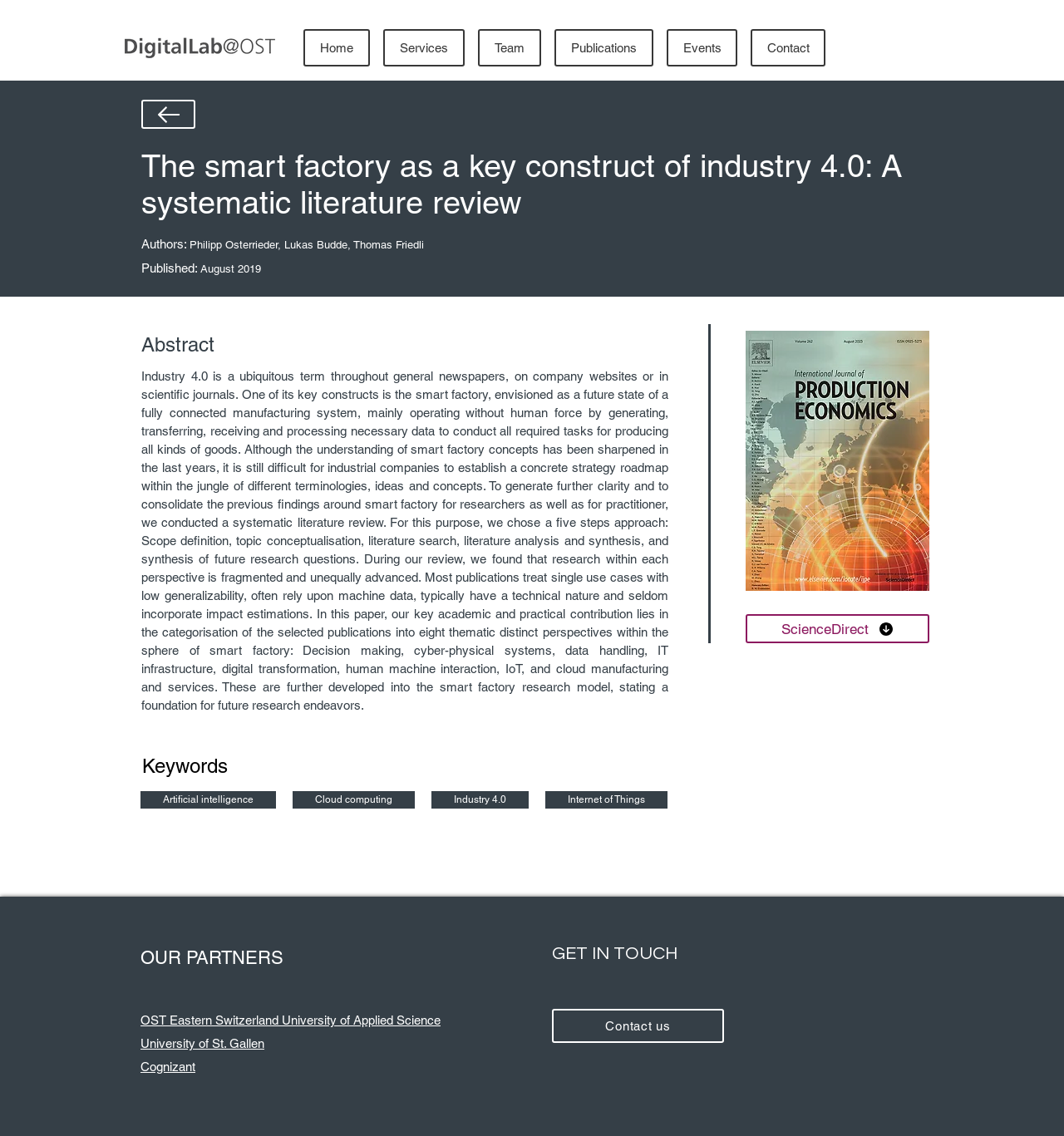Based on the image, please respond to the question with as much detail as possible:
What is the name of the university mentioned in the partners section?

I found the answer by looking at the link elements in the partners section and found the text 'University of St. Gallen' which is likely to be the name of the university.